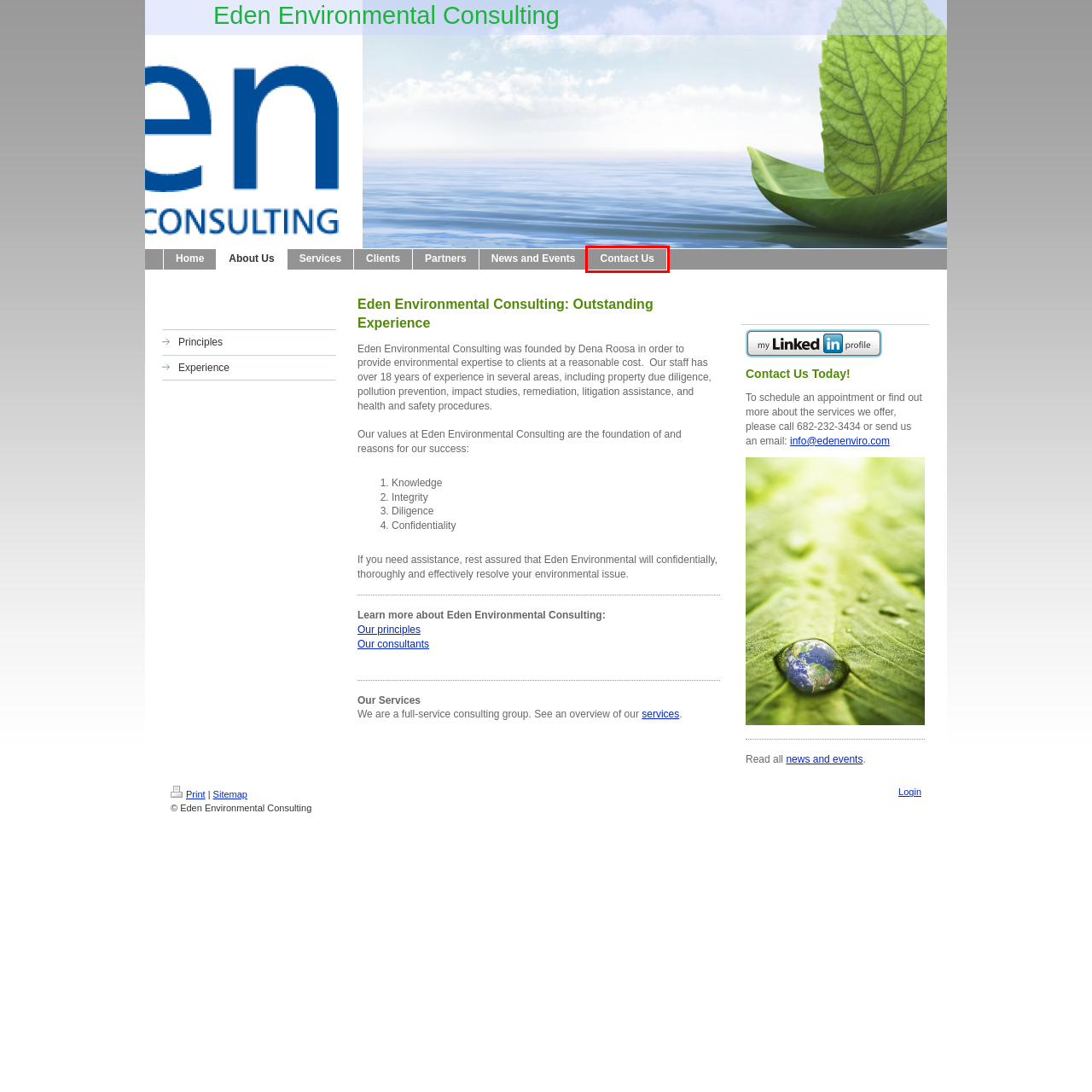Look at the screenshot of a webpage, where a red bounding box highlights an element. Select the best description that matches the new webpage after clicking the highlighted element. Here are the candidates:
A. EdenEnviro - Partners
B. EdenEnviro - News and Events
C. EdenEnviro - Principles
D. EdenEnviro - Contact Us
E. - Services
F. EdenEnviro - Experience
G. Eden Environmental Consulting
H. EdenEnviro - Clients

D